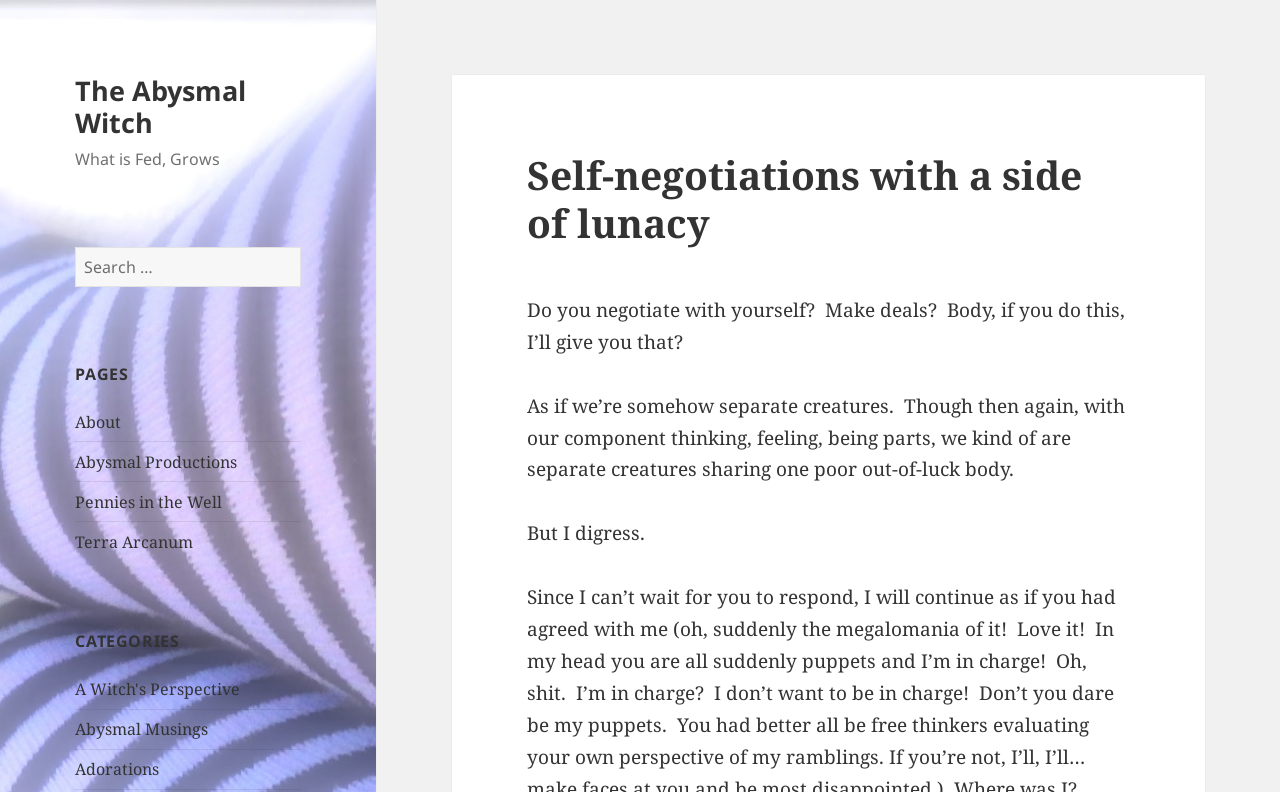What is the text of the first paragraph on the webpage?
Provide a comprehensive and detailed answer to the question.

The webpage has a section with several static text elements. The first static text element contains the text 'Do you negotiate with yourself? Make deals? Body, if you do this, I’ll give you that?', which suggests that it is the first paragraph on the webpage.